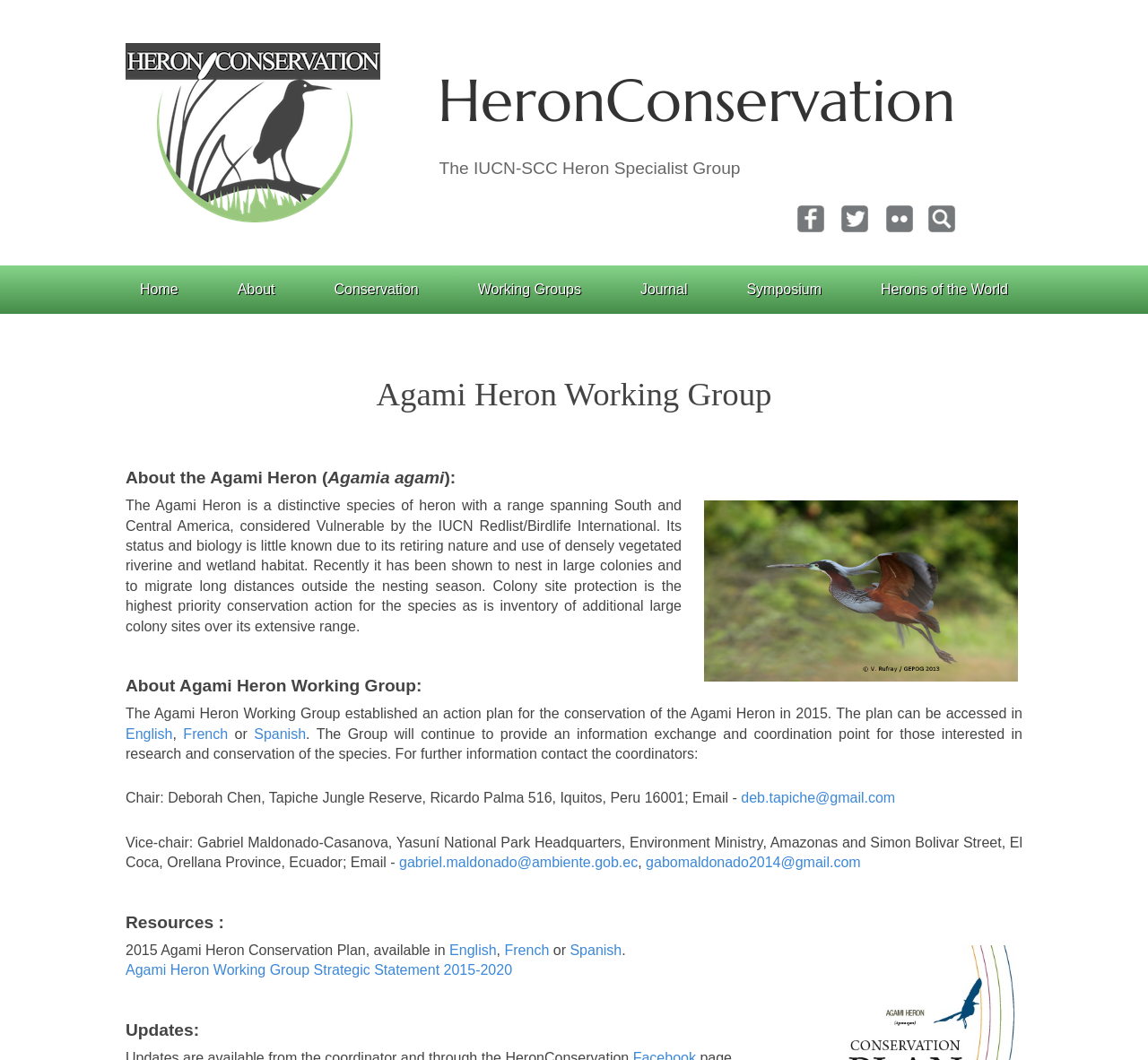Specify the bounding box coordinates of the area to click in order to follow the given instruction: "Follow HeronConservation on Facebook."

[0.68, 0.194, 0.718, 0.219]